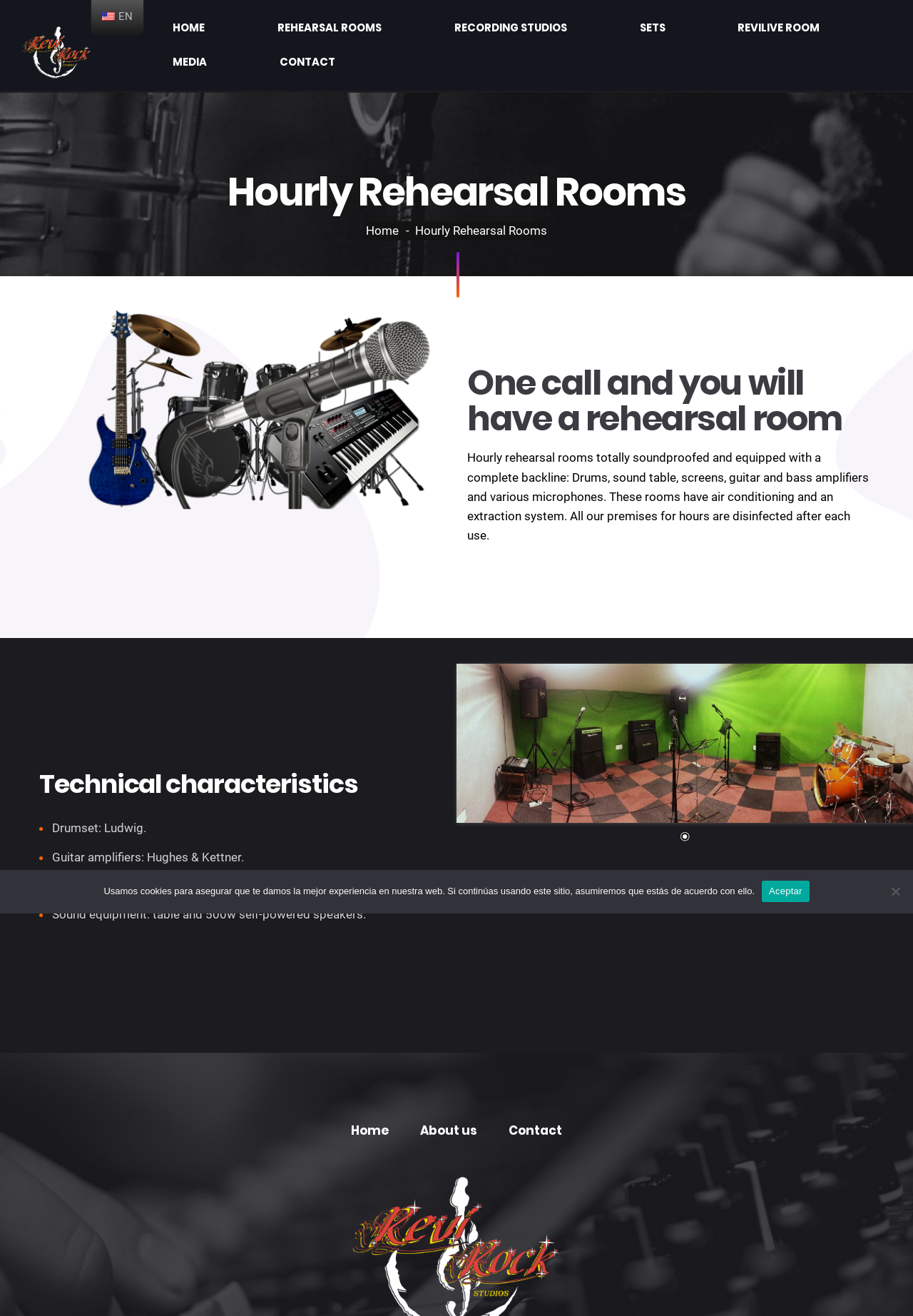What is the brand of the drumset provided?
Please respond to the question with a detailed and thorough explanation.

The technical characteristics section of the webpage lists the drumset as 'Ludwig'.